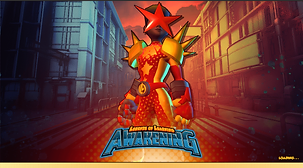Offer a comprehensive description of the image.

The image features a vibrant and bold character design from the game "Legends of Learning: Awakening." The character is adorned in a striking, star-themed costume with spiky elements, set against a dynamic background of a stylized urban environment. The overall aesthetic is eye-catching, blending a sense of adventure with educational themes, as implied by the game's focus on engaging educational experiences for young learners. The game's logo prominently displays the title "Legends of Learning: Awakening," reinforcing its identity as a platform that transforms learning into an interactive and fun experience. This visual encapsulates the essence of educational gaming aimed at children.